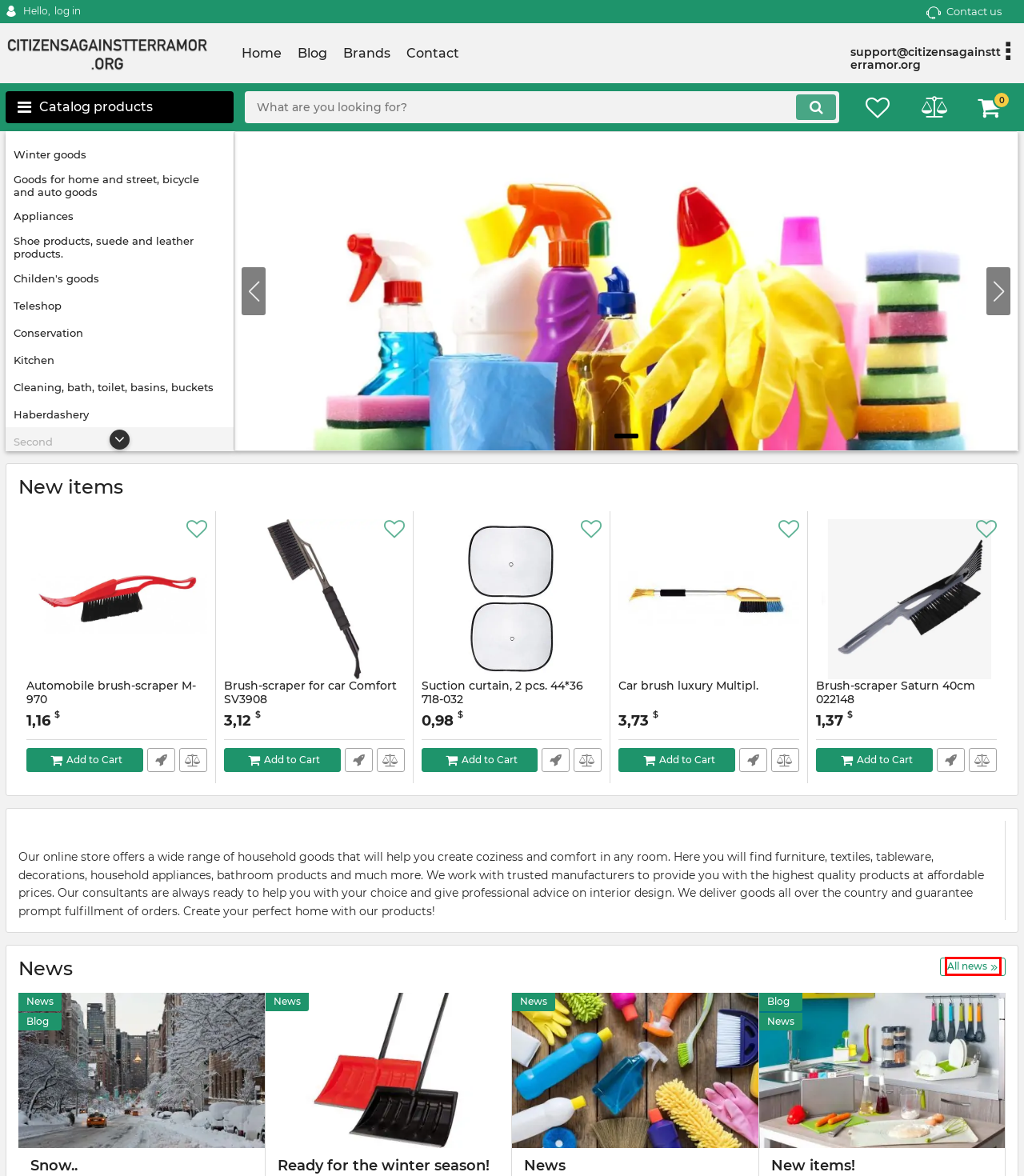Given a screenshot of a webpage with a red bounding box around an element, choose the most appropriate webpage description for the new page displayed after clicking the element within the bounding box. Here are the candidates:
A. Brands
B. Car brush luxury Multipl.
C. Winter goods
D. Snow..
E. Teleshop
F. News
G. Second
H. Childen's goods

F